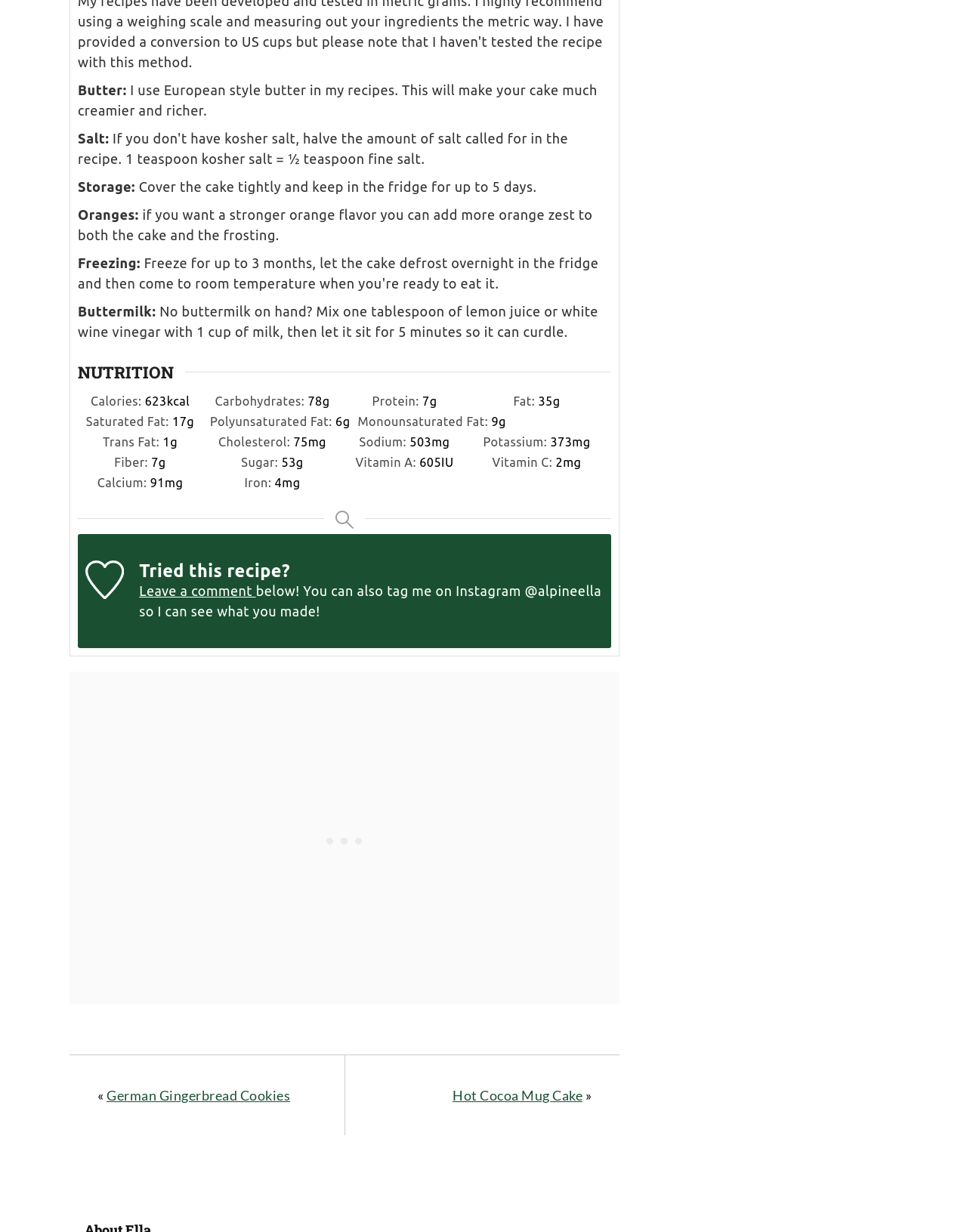Kindly determine the bounding box coordinates for the clickable area to achieve the given instruction: "Click the 'Previous post:' link".

[0.11, 0.882, 0.3, 0.896]